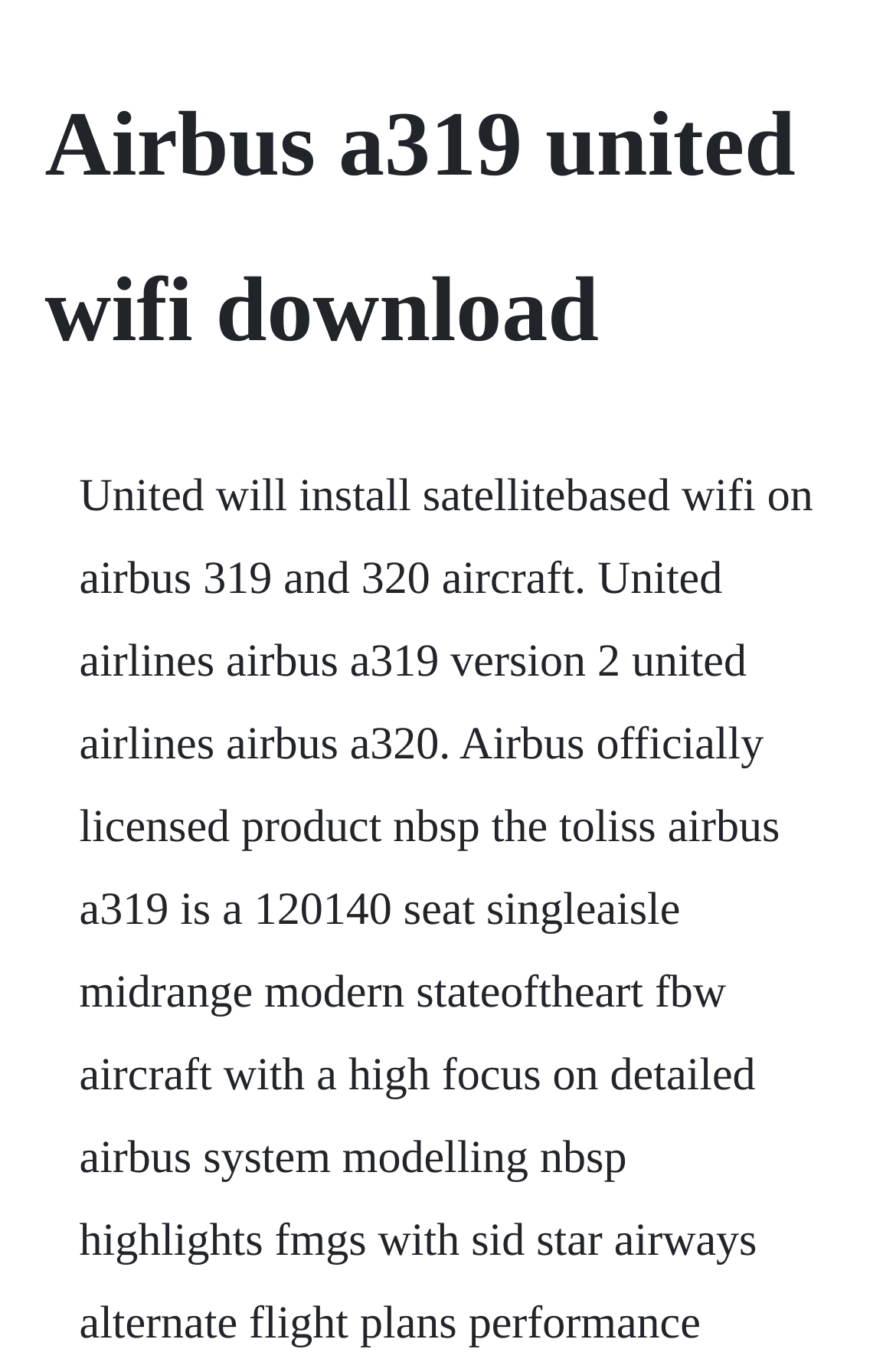Can you find and provide the main heading text of this webpage?

Airbus a319 united wifi download